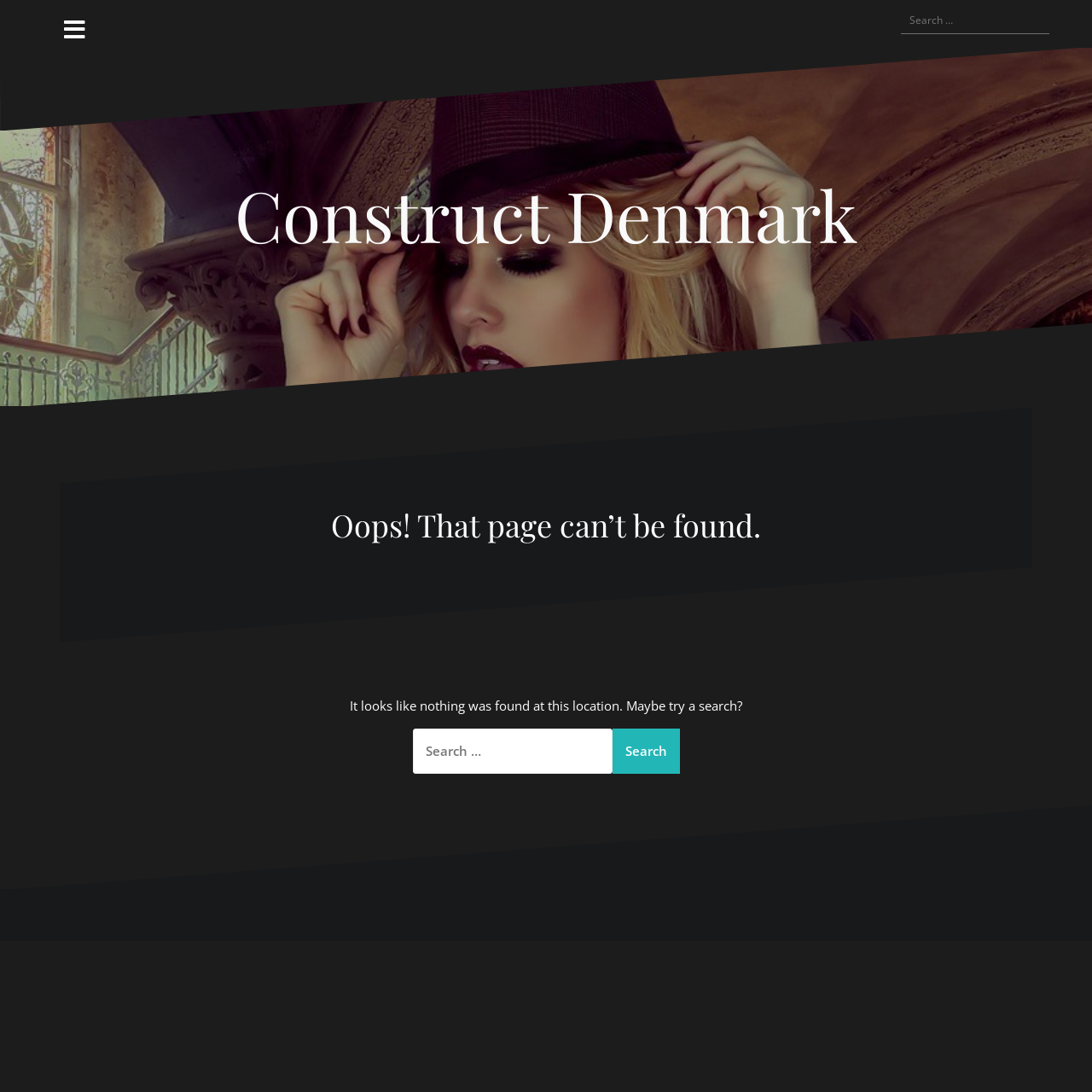What is the current page status?
From the details in the image, answer the question comprehensively.

The webpage indicates that the page cannot be found, as shown in the heading 'Oops! That page can’t be found.' and the static text 'It looks like nothing was found at this location. Maybe try a search?'.